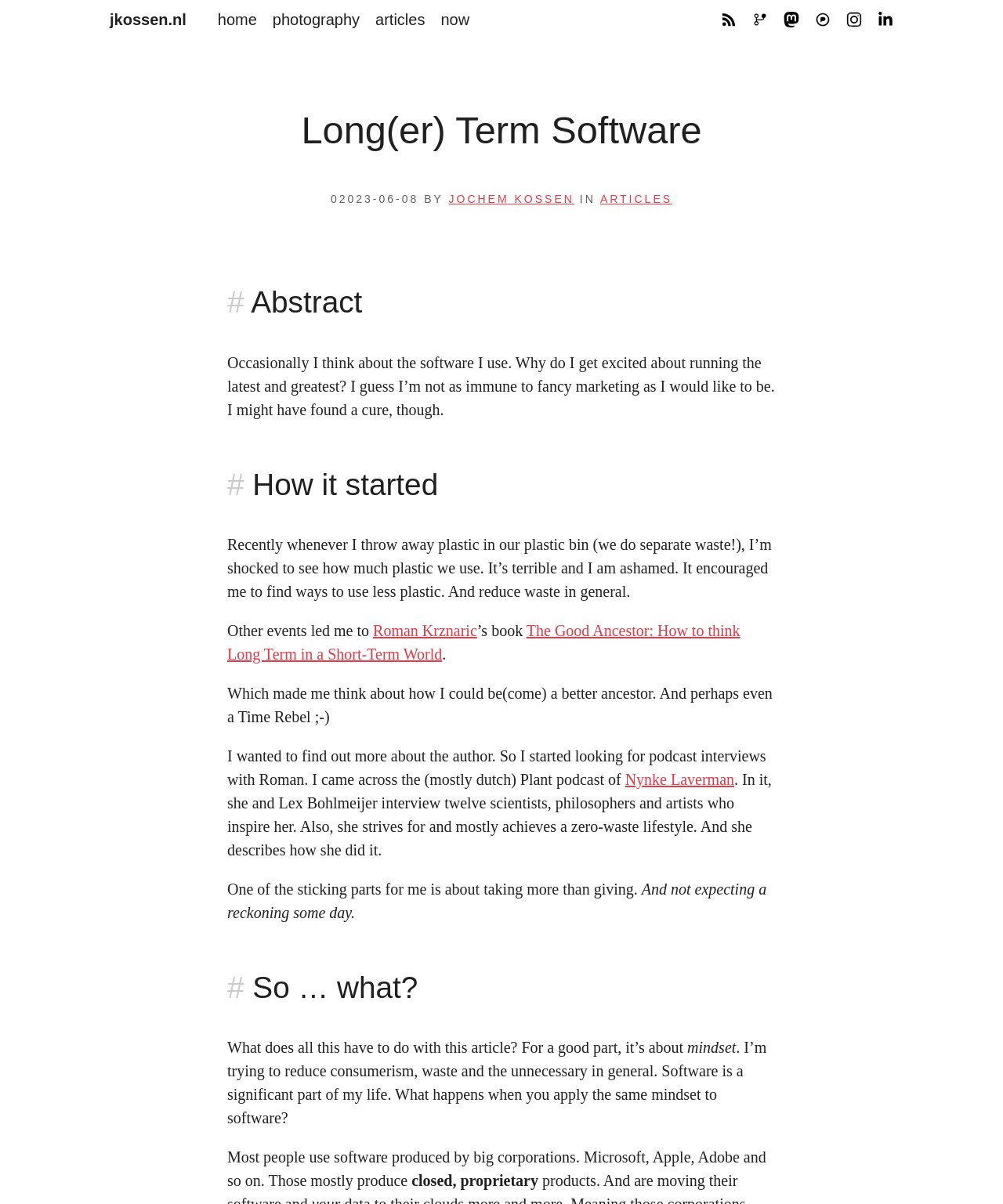Please respond to the question with a concise word or phrase:
What is the title of the book mentioned in the article?

The Good Ancestor